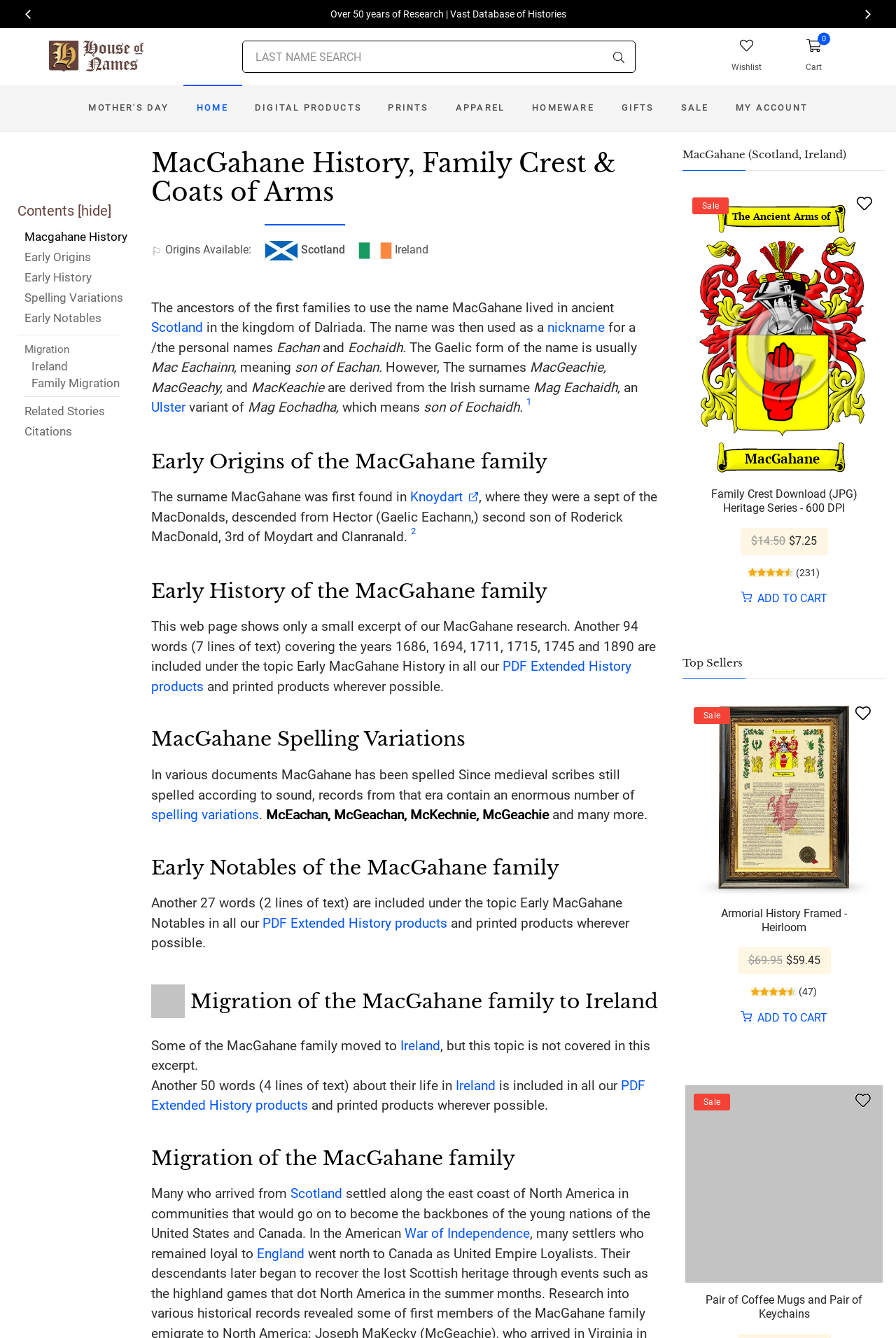Please find the bounding box coordinates for the clickable element needed to perform this instruction: "Click on the 'Tournaments' link".

None